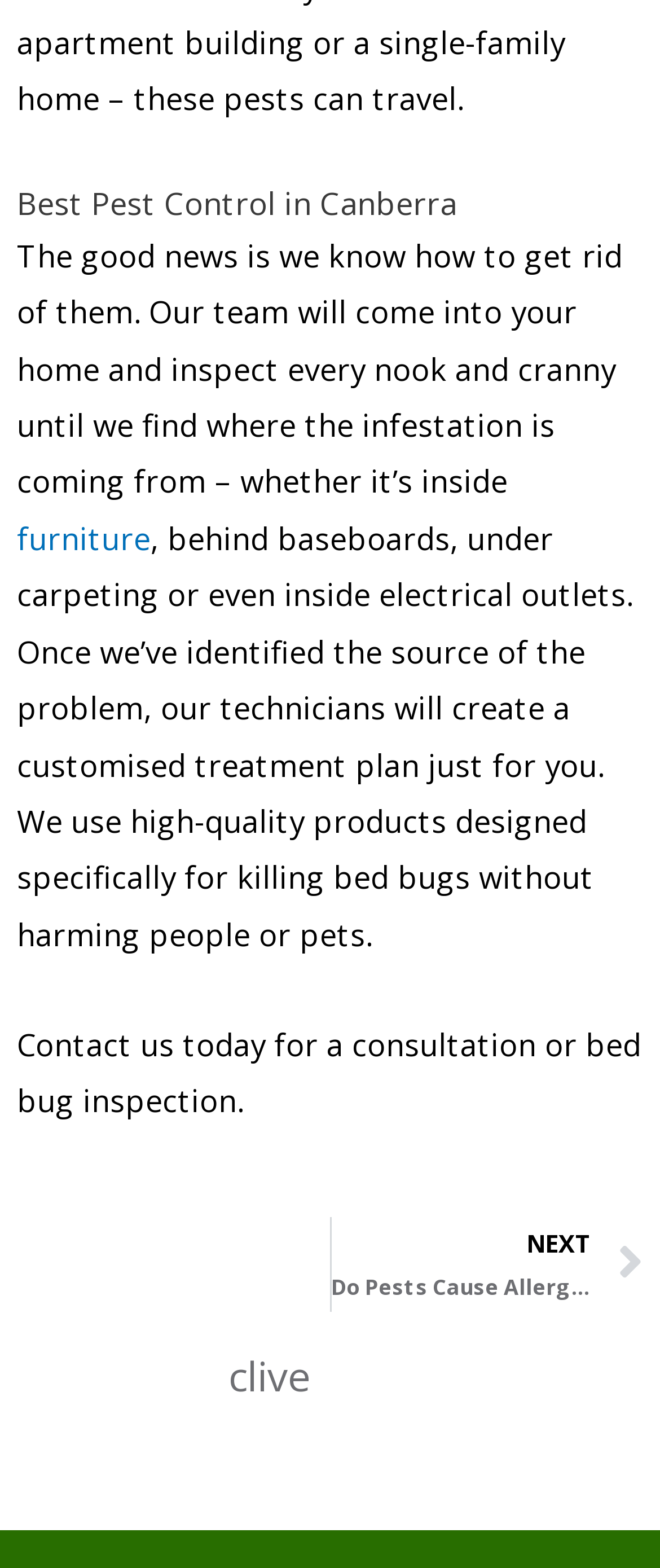Observe the image and answer the following question in detail: What is the main topic of this webpage?

Based on the heading 'Best Pest Control in Canberra' and the text content, it is clear that the main topic of this webpage is pest control, specifically in Canberra.